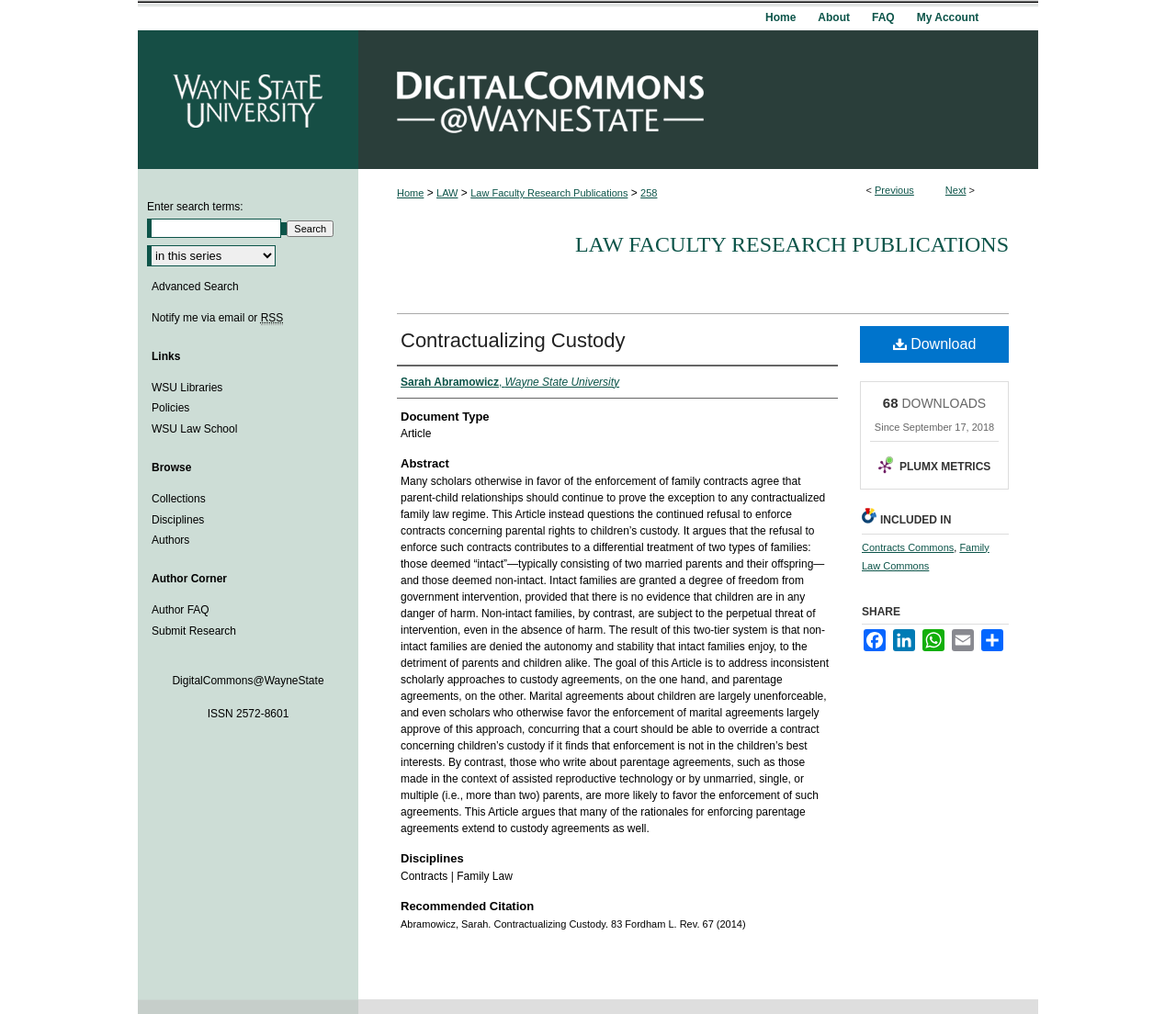Please provide the bounding box coordinates for the element that needs to be clicked to perform the following instruction: "Click on the 'Home' link". The coordinates should be given as four float numbers between 0 and 1, i.e., [left, top, right, bottom].

[0.642, 0.01, 0.685, 0.04]